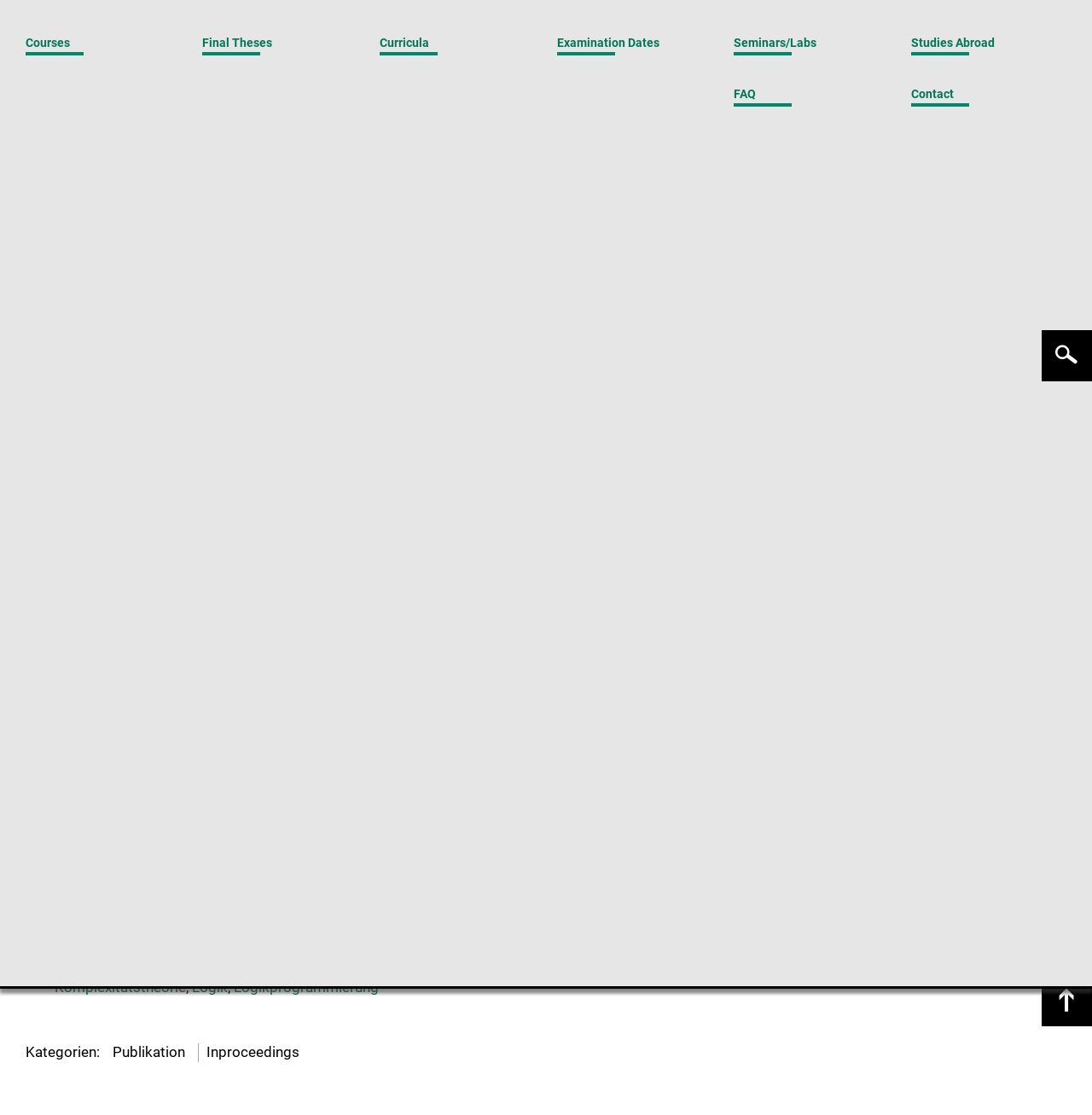Identify the bounding box coordinates of the section to be clicked to complete the task described by the following instruction: "go to home page". The coordinates should be four float numbers between 0 and 1, formatted as [left, top, right, bottom].

[0.602, 0.022, 0.631, 0.034]